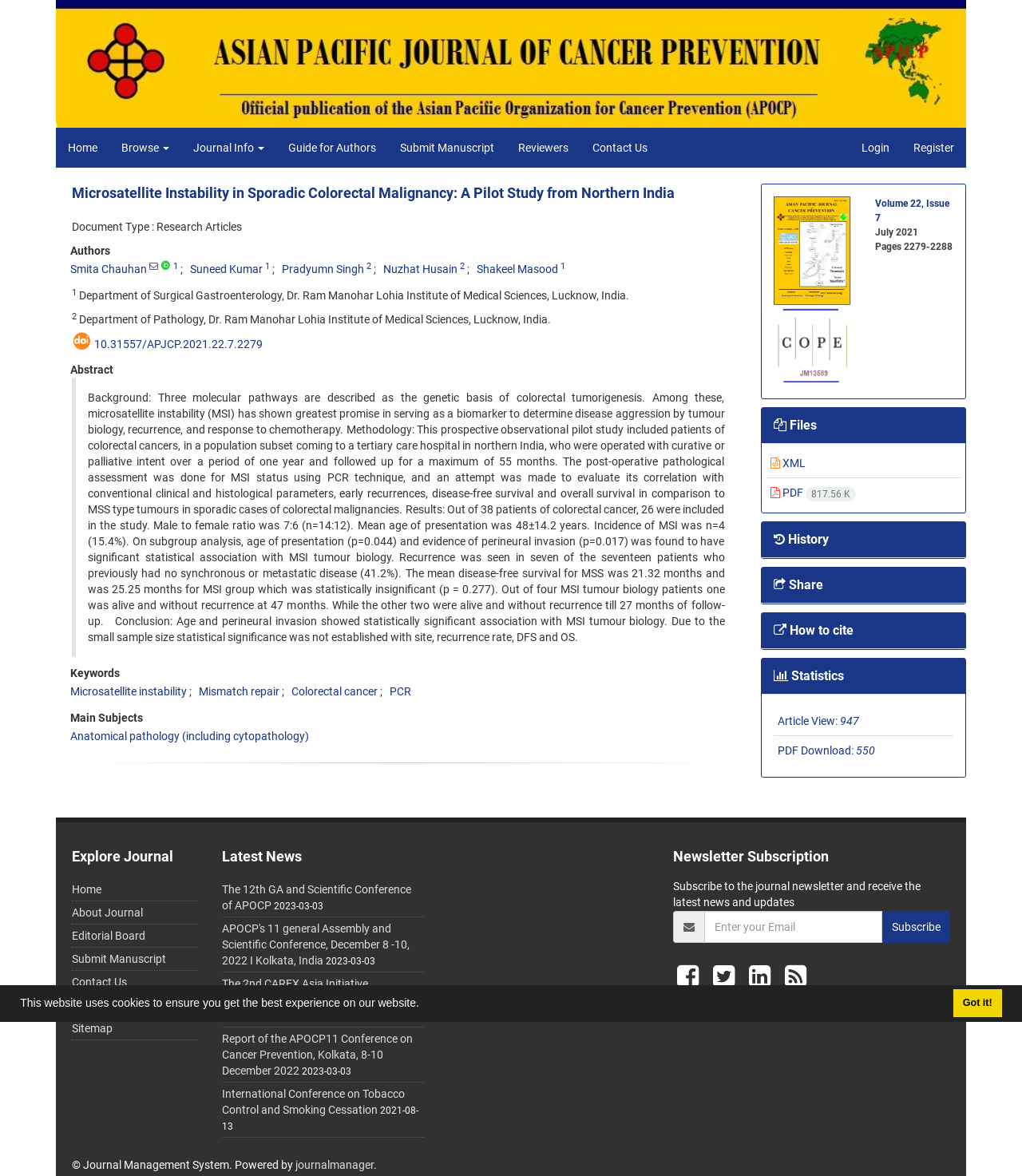Identify the bounding box coordinates for the UI element mentioned here: "Anatomical pathology (including cytopathology)". Provide the coordinates as four float values between 0 and 1, i.e., [left, top, right, bottom].

[0.069, 0.62, 0.302, 0.631]